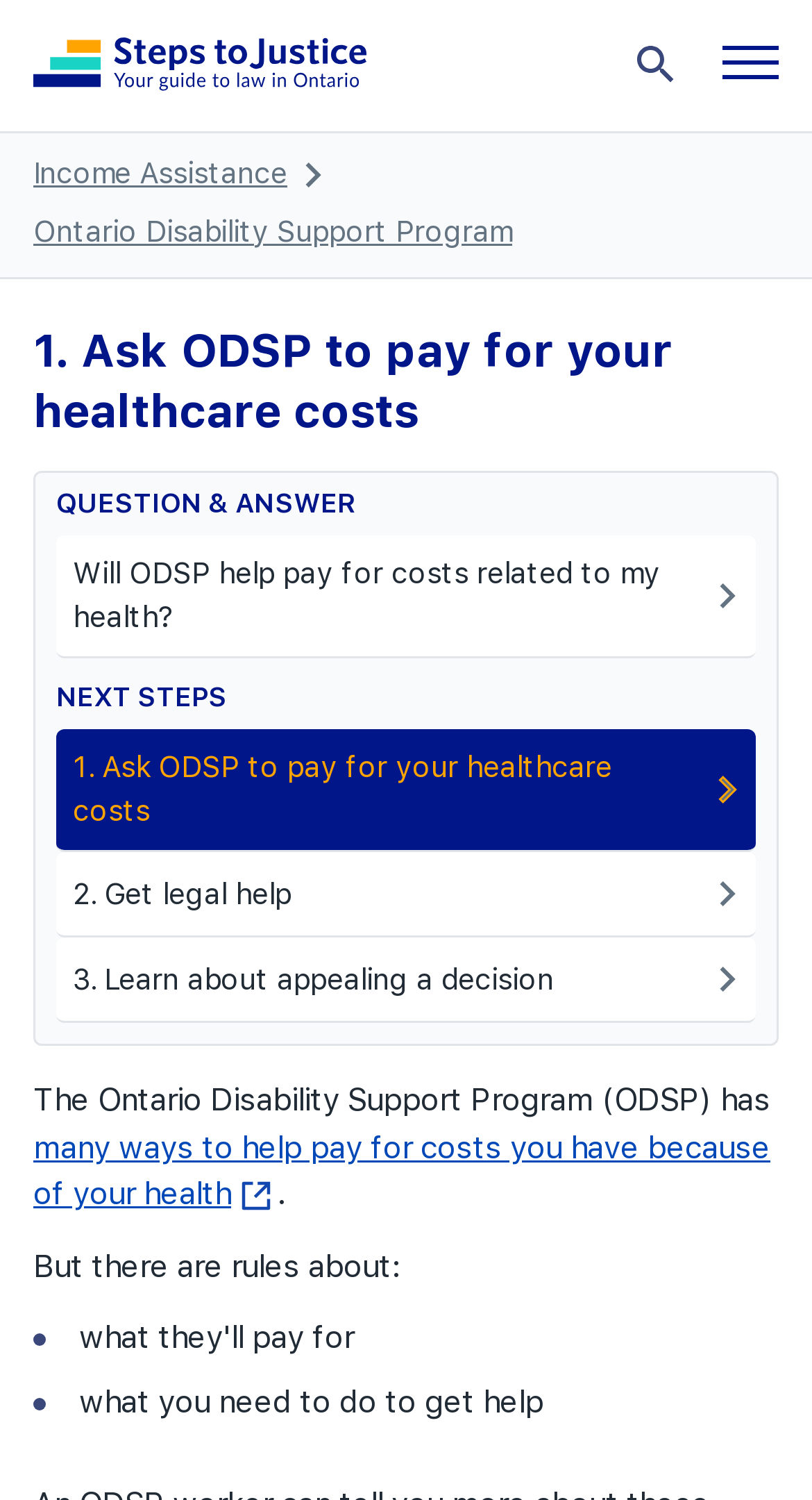Answer the question below in one word or phrase:
What is the topic of the question and answer section?

ODSP healthcare costs